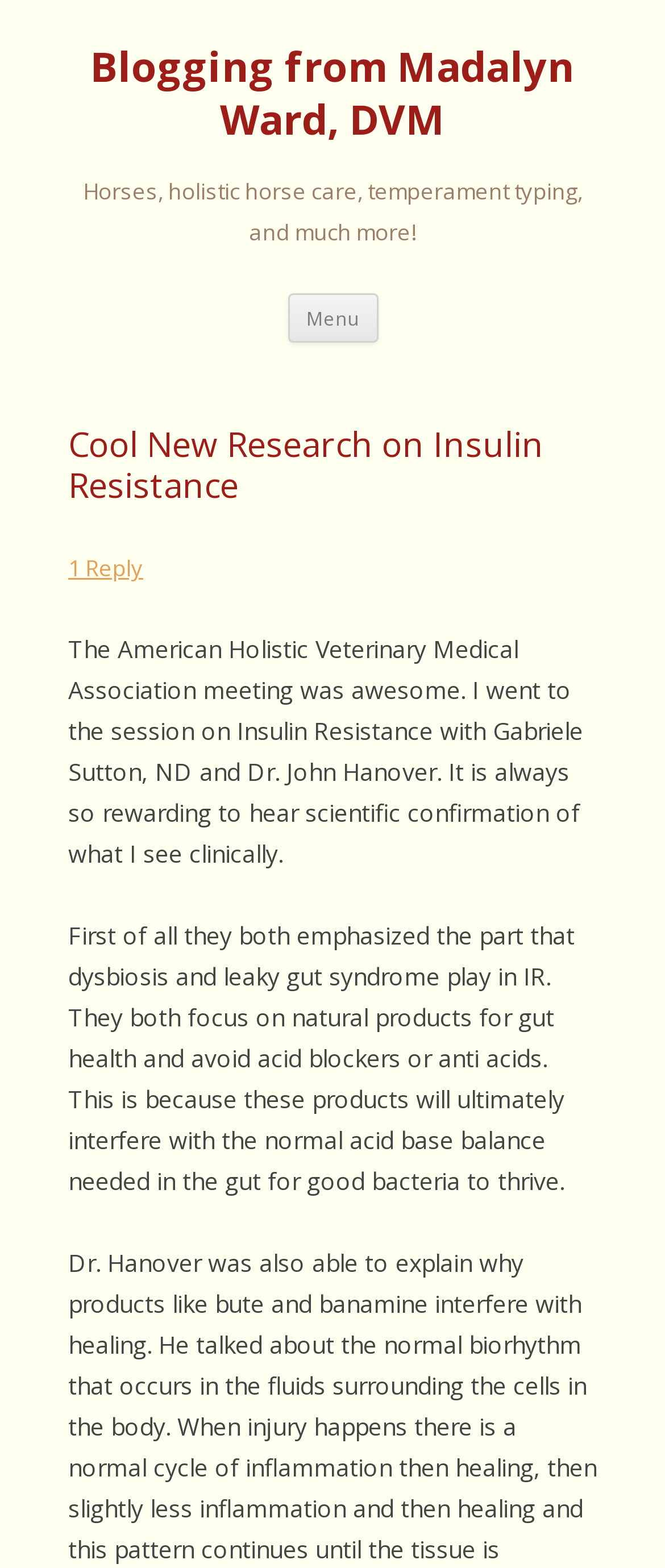Identify the bounding box coordinates for the UI element described as: "Blogging from Madalyn Ward, DVM".

[0.103, 0.026, 0.897, 0.093]